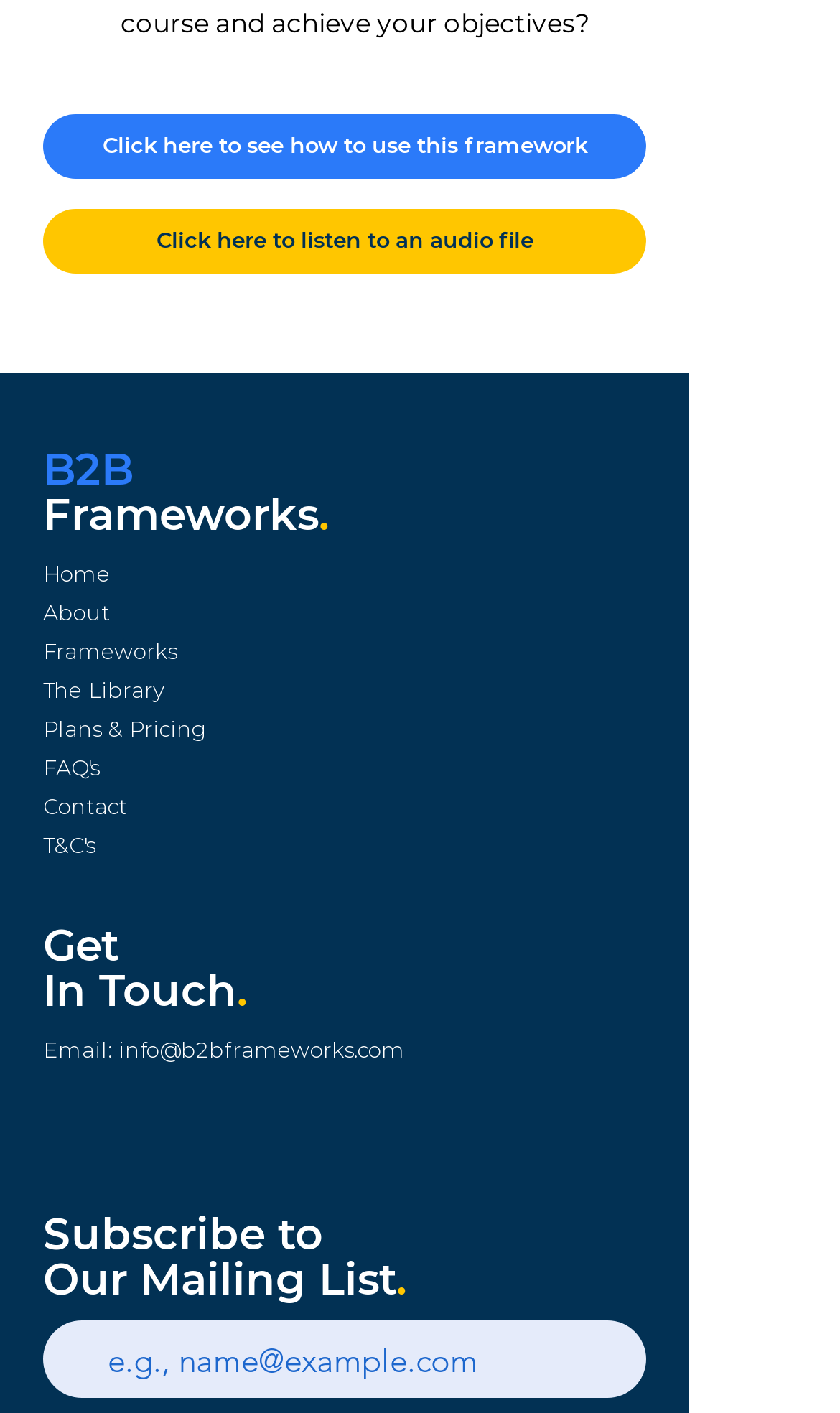Determine the bounding box coordinates for the area you should click to complete the following instruction: "Subscribe to Our Mailing List".

[0.051, 0.855, 0.385, 0.892]